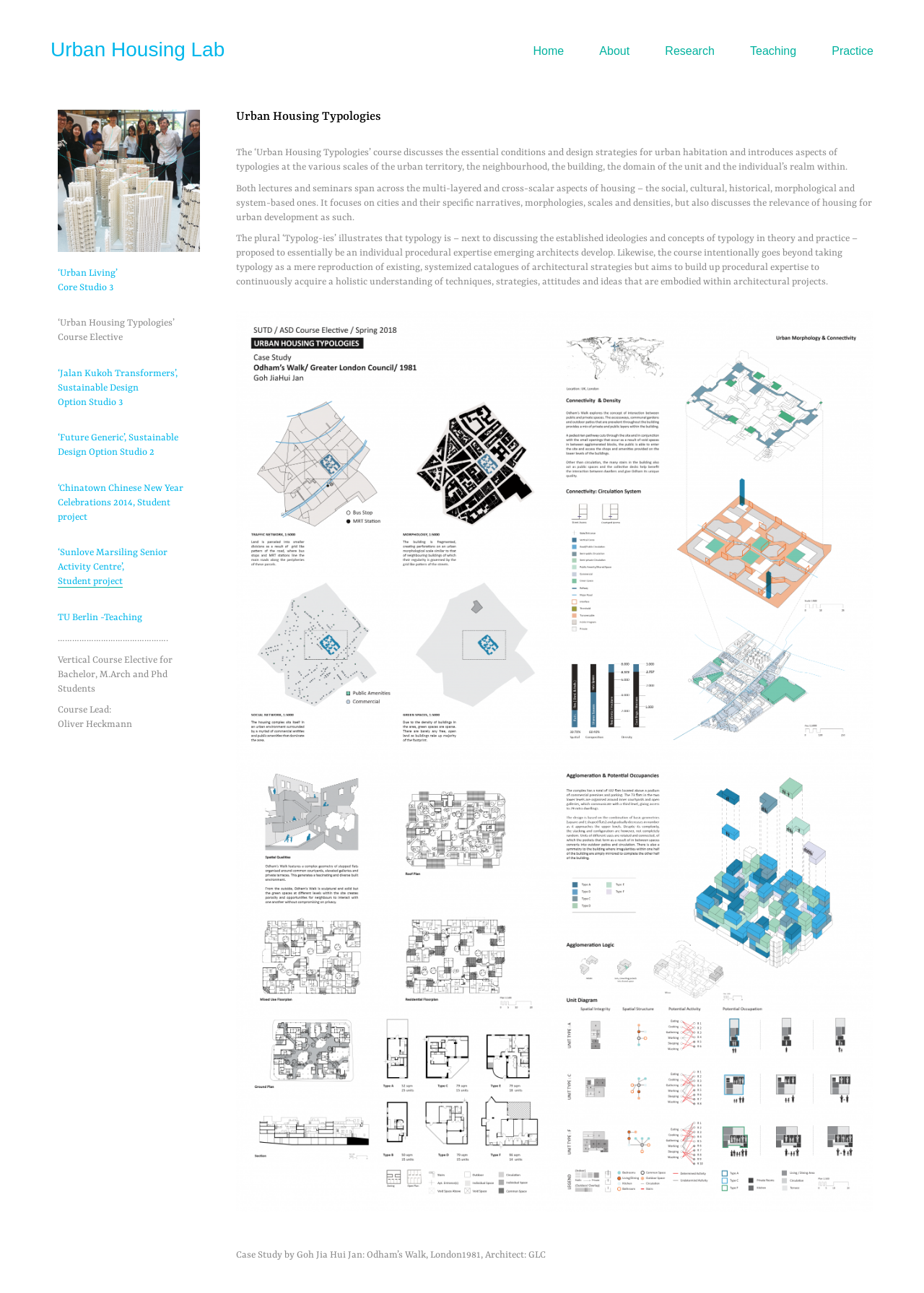Provide a one-word or short-phrase answer to the question:
What is the focus of the 'Urban Housing Typologies' course?

Urban habitation and design strategies